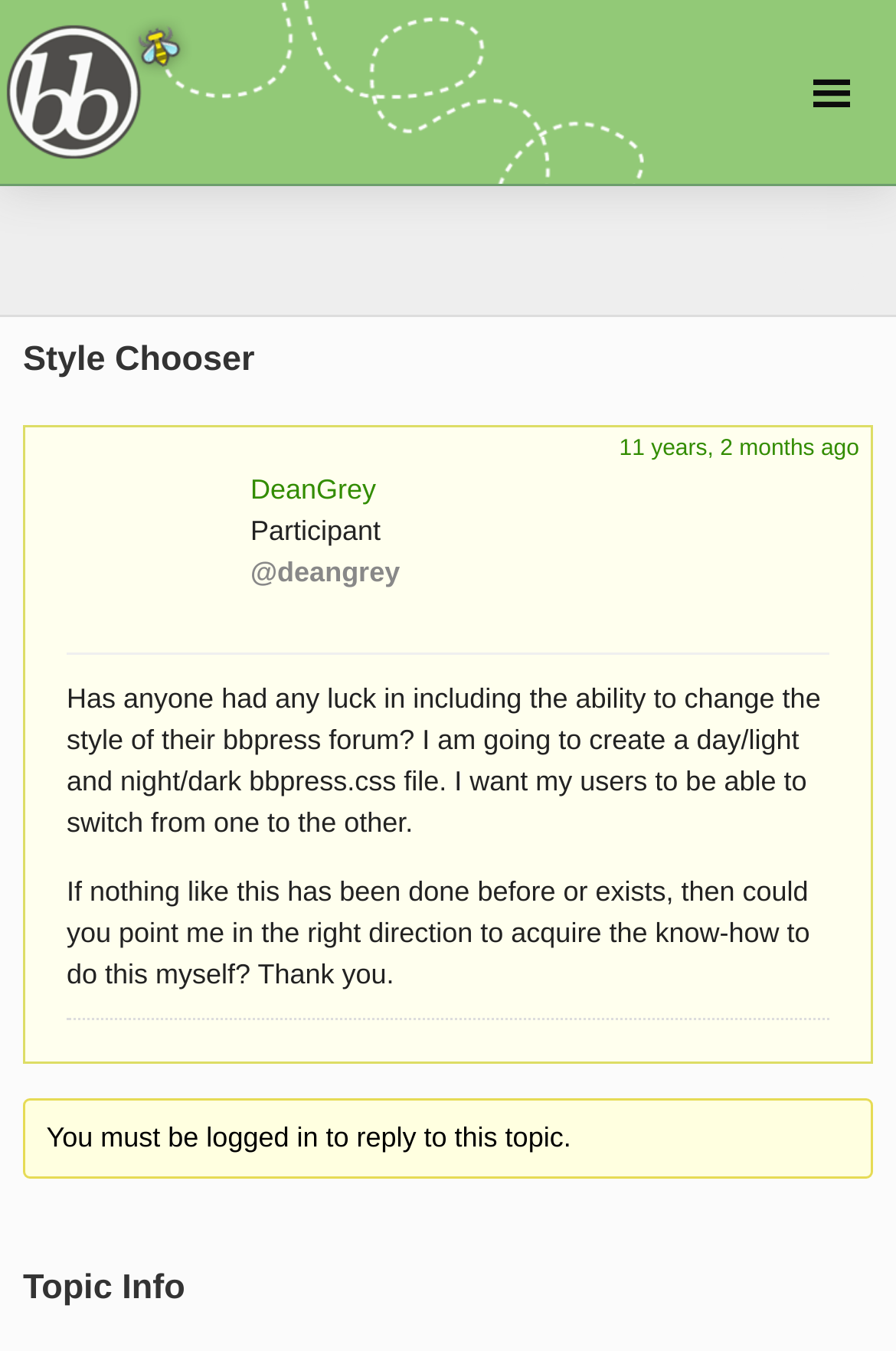Determine the bounding box coordinates for the HTML element mentioned in the following description: "Anonymous". The coordinates should be a list of four floats ranging from 0 to 1, represented as [left, top, right, bottom].

[0.867, 0.138, 1.0, 0.216]